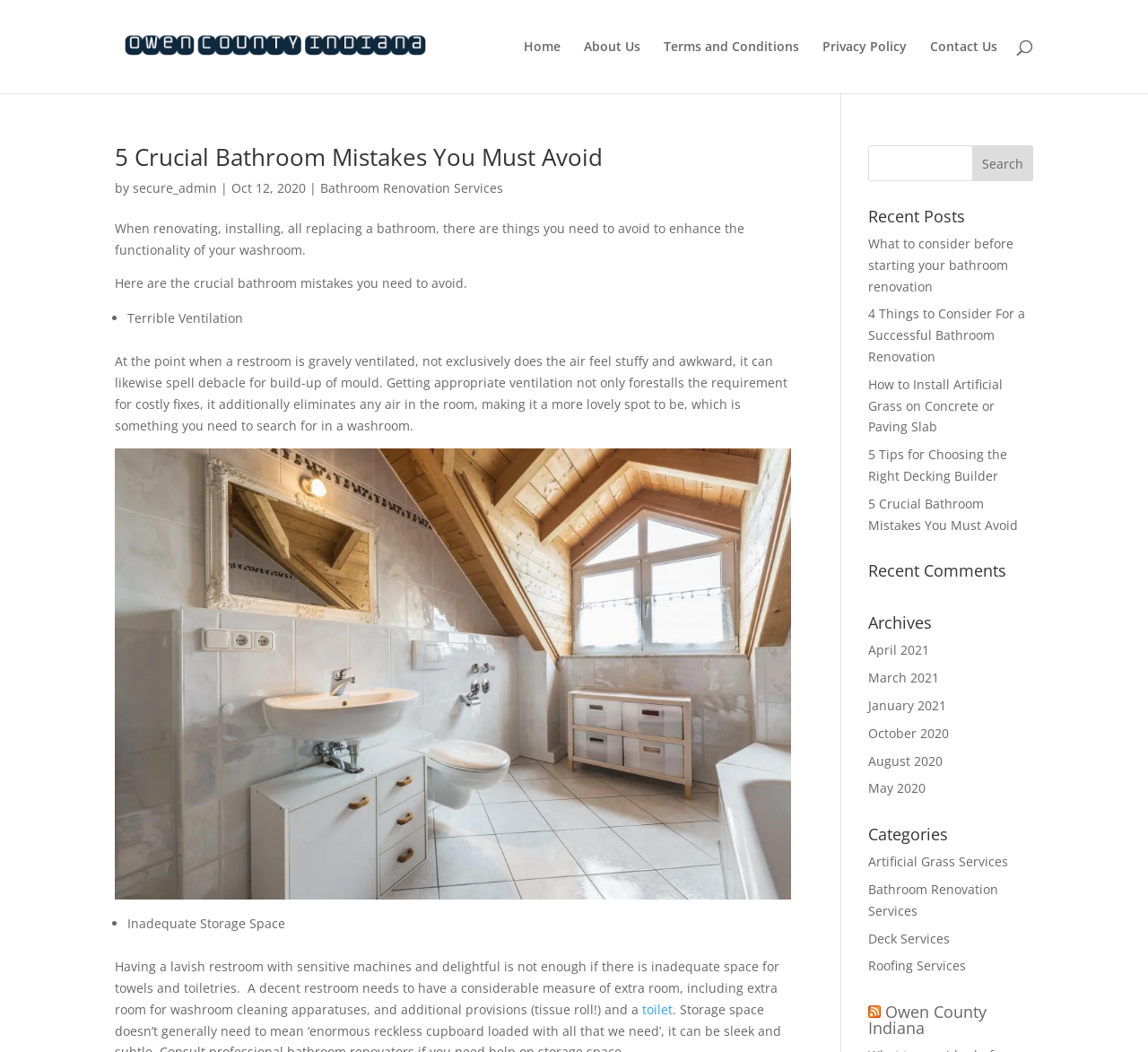Using floating point numbers between 0 and 1, provide the bounding box coordinates in the format (top-left x, top-left y, bottom-right x, bottom-right y). Locate the UI element described here: Home

[0.456, 0.038, 0.488, 0.089]